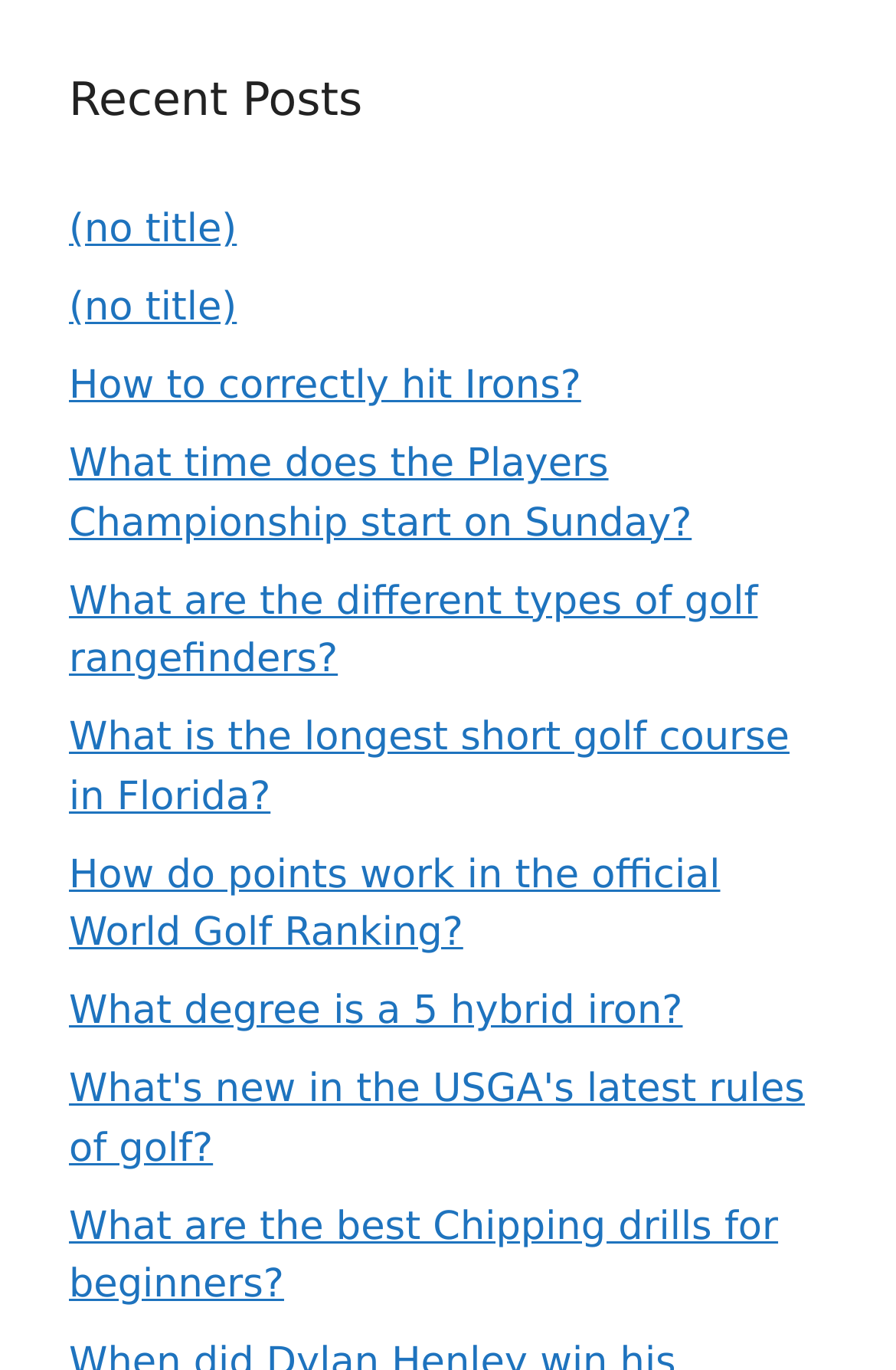Please provide the bounding box coordinates for the element that needs to be clicked to perform the following instruction: "Understand how points work in the official World Golf Ranking". The coordinates should be given as four float numbers between 0 and 1, i.e., [left, top, right, bottom].

[0.077, 0.622, 0.804, 0.698]